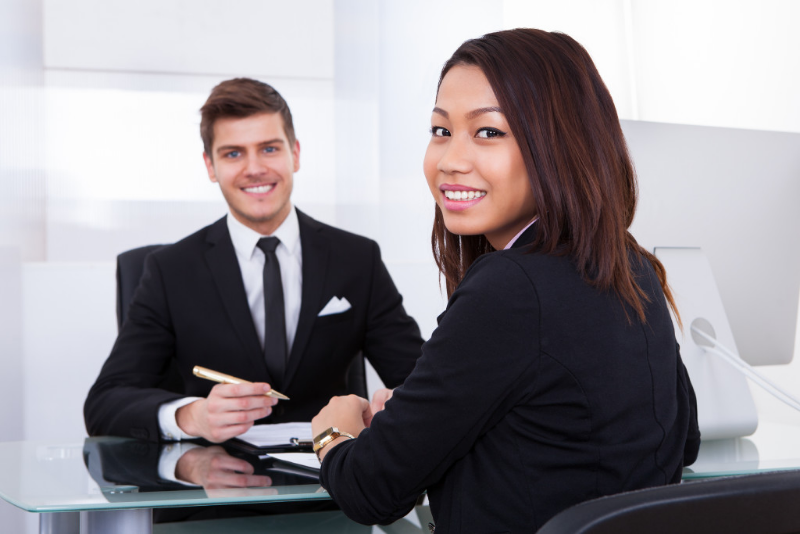What is the man holding?
Using the image, answer in one word or phrase.

Pen and notepad